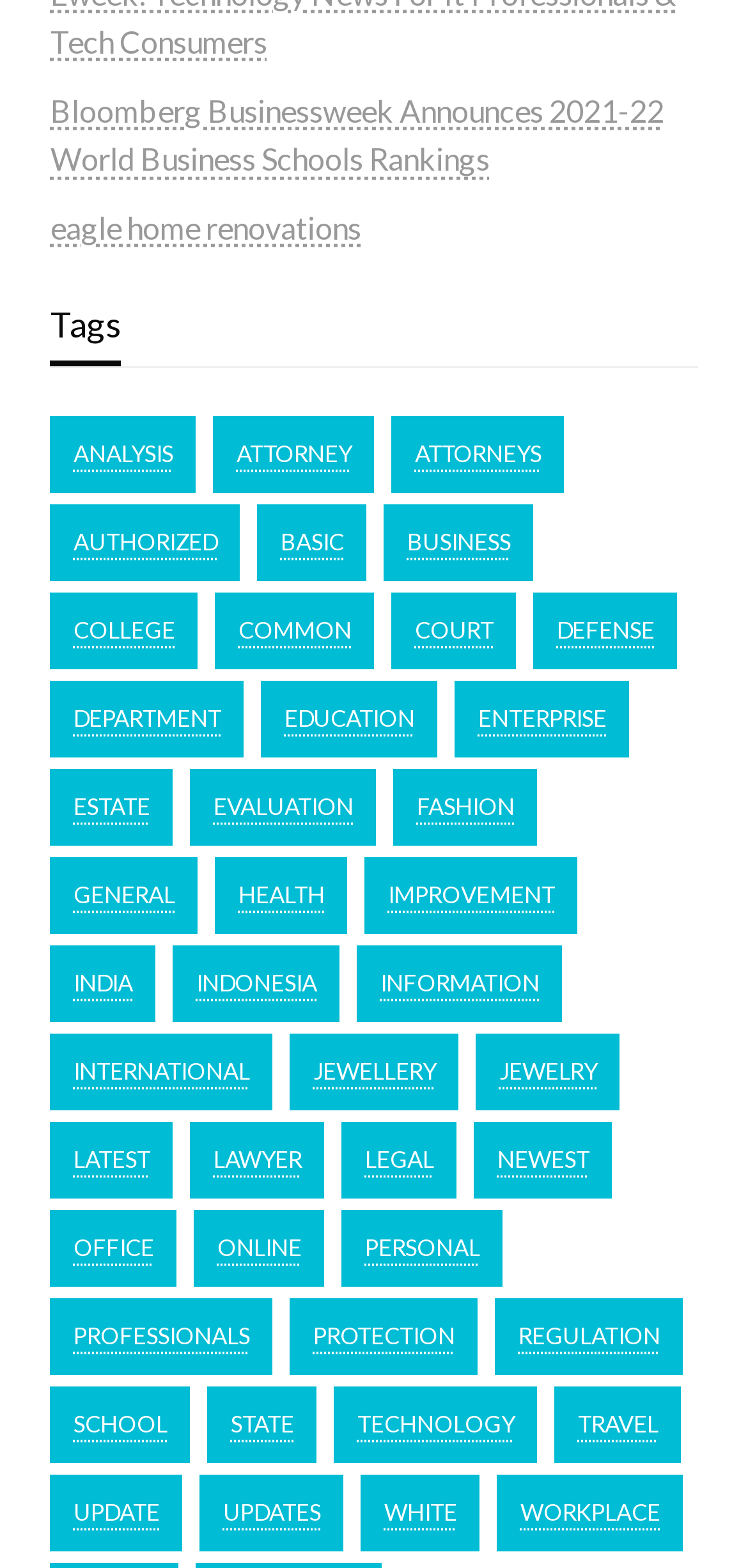Identify the bounding box coordinates for the UI element mentioned here: "lawyer". Provide the coordinates as four float values between 0 and 1, i.e., [left, top, right, bottom].

[0.254, 0.716, 0.434, 0.765]